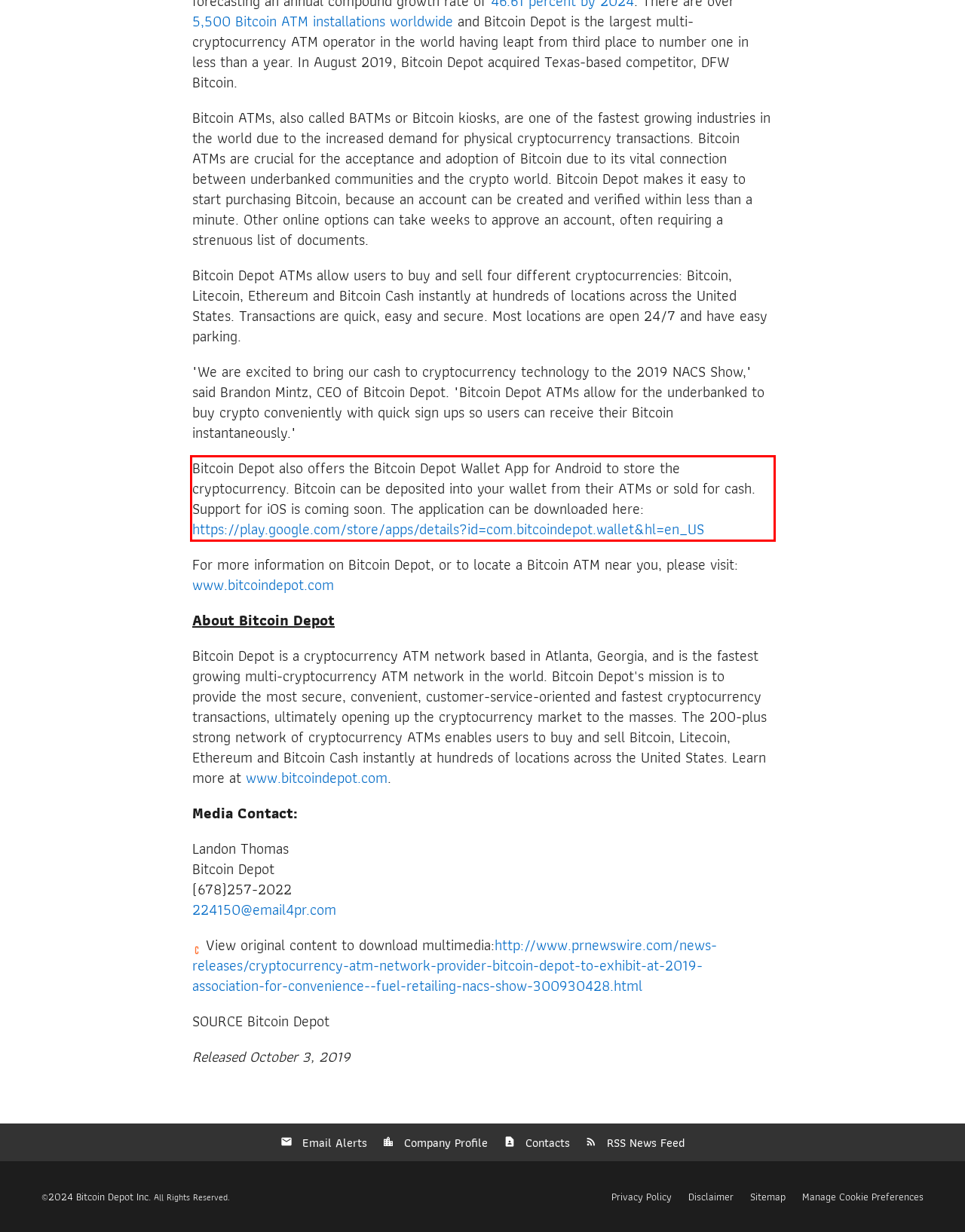Please examine the webpage screenshot and extract the text within the red bounding box using OCR.

Bitcoin Depot also offers the Bitcoin Depot Wallet App for Android to store the cryptocurrency. Bitcoin can be deposited into your wallet from their ATMs or sold for cash. Support for iOS is coming soon. The application can be downloaded here: https://play.google.com/store/apps/details?id=com.bitcoindepot.wallet&hl=en_US